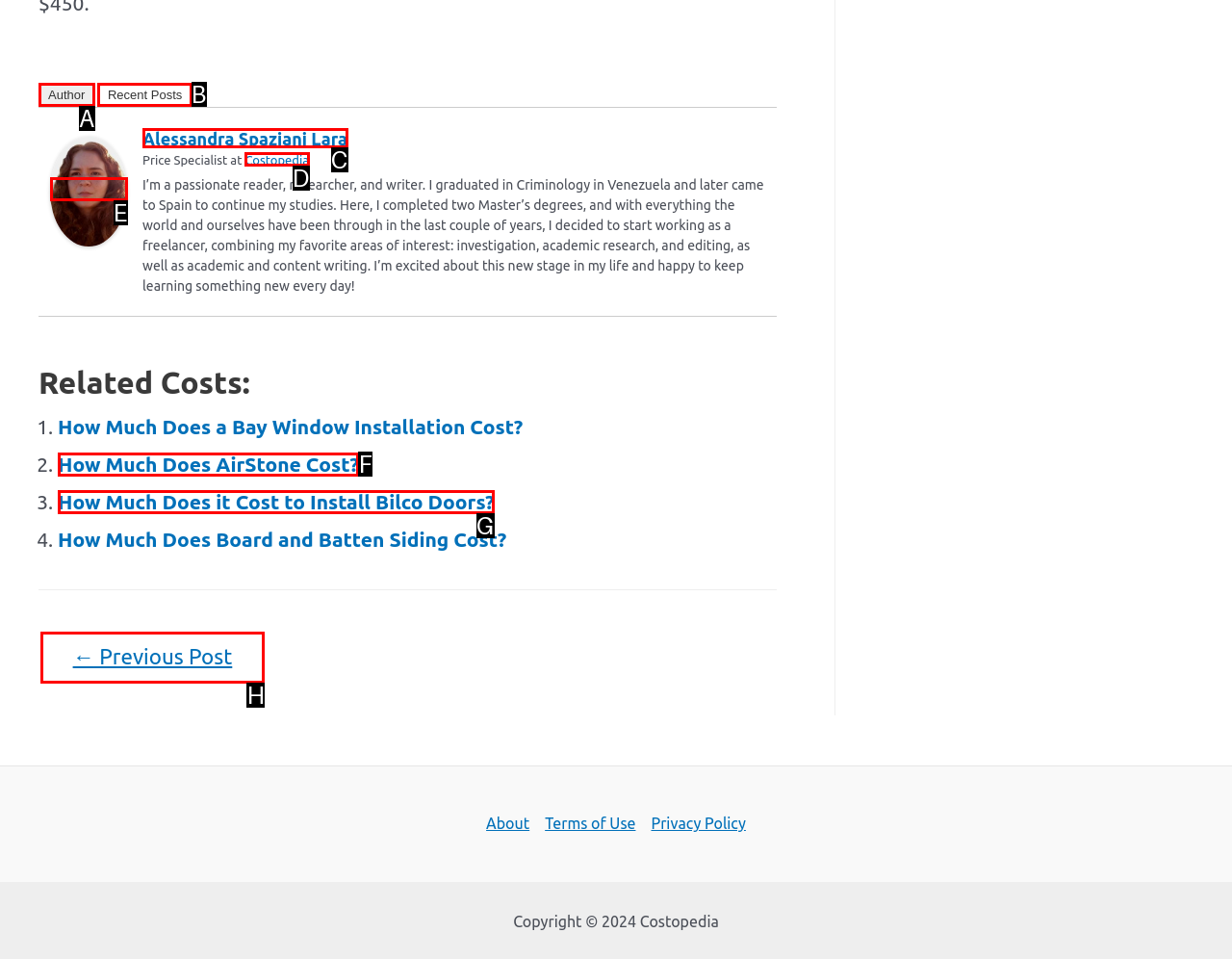Which option aligns with the description: Costopedia? Respond by selecting the correct letter.

D